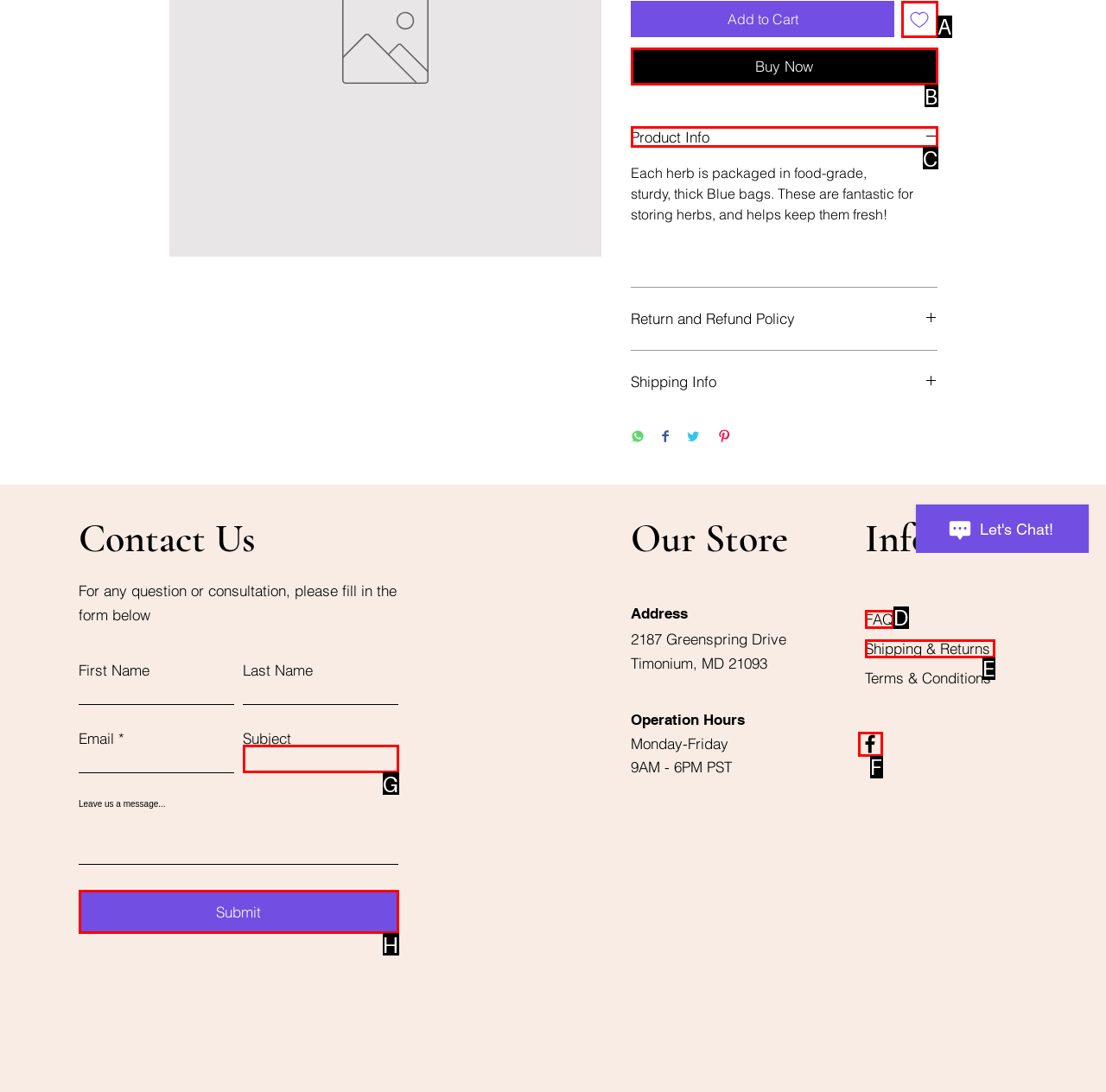Based on the element described as: Product Info
Find and respond with the letter of the correct UI element.

C